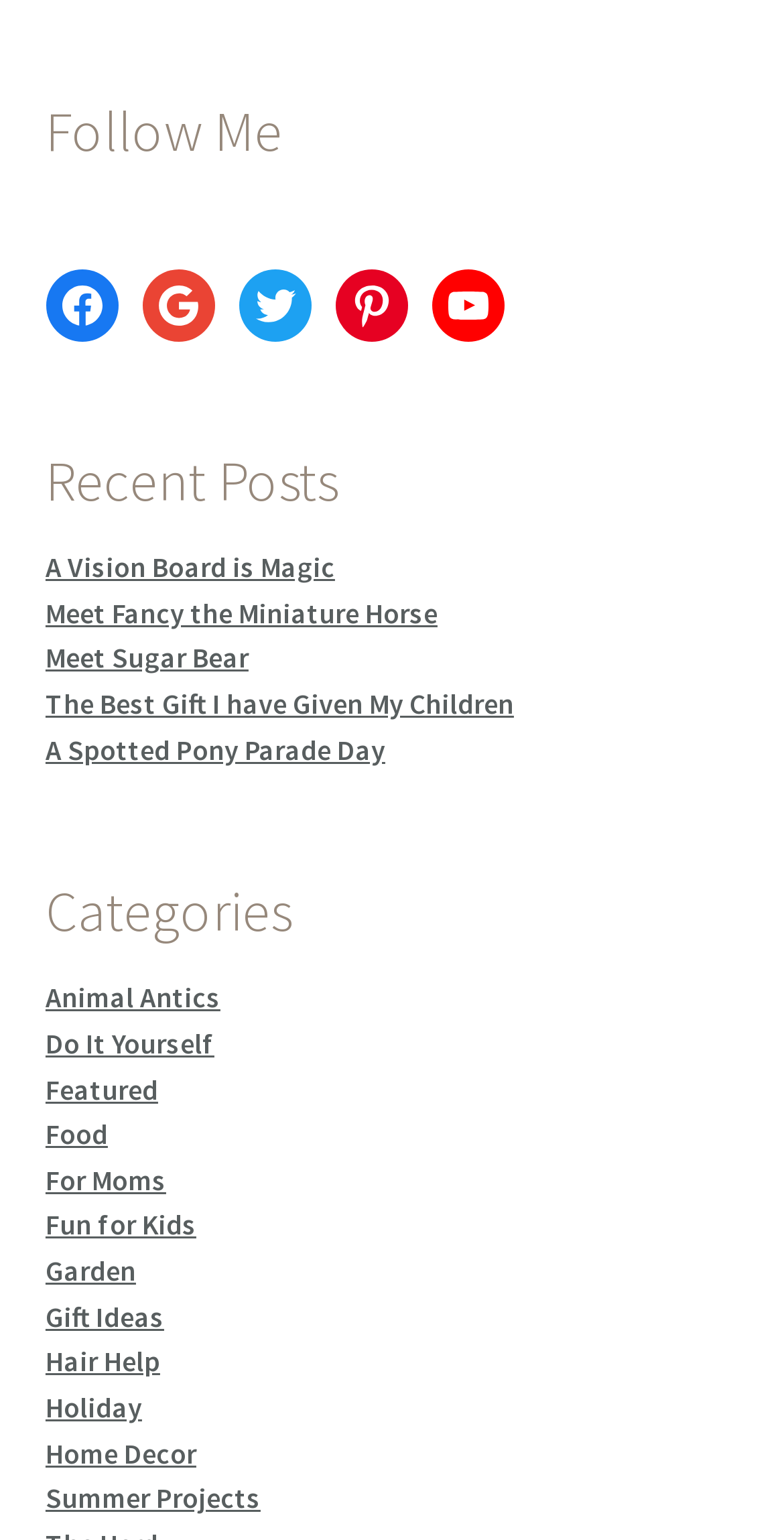Calculate the bounding box coordinates for the UI element based on the following description: "Fun for Kids". Ensure the coordinates are four float numbers between 0 and 1, i.e., [left, top, right, bottom].

[0.058, 0.784, 0.25, 0.807]